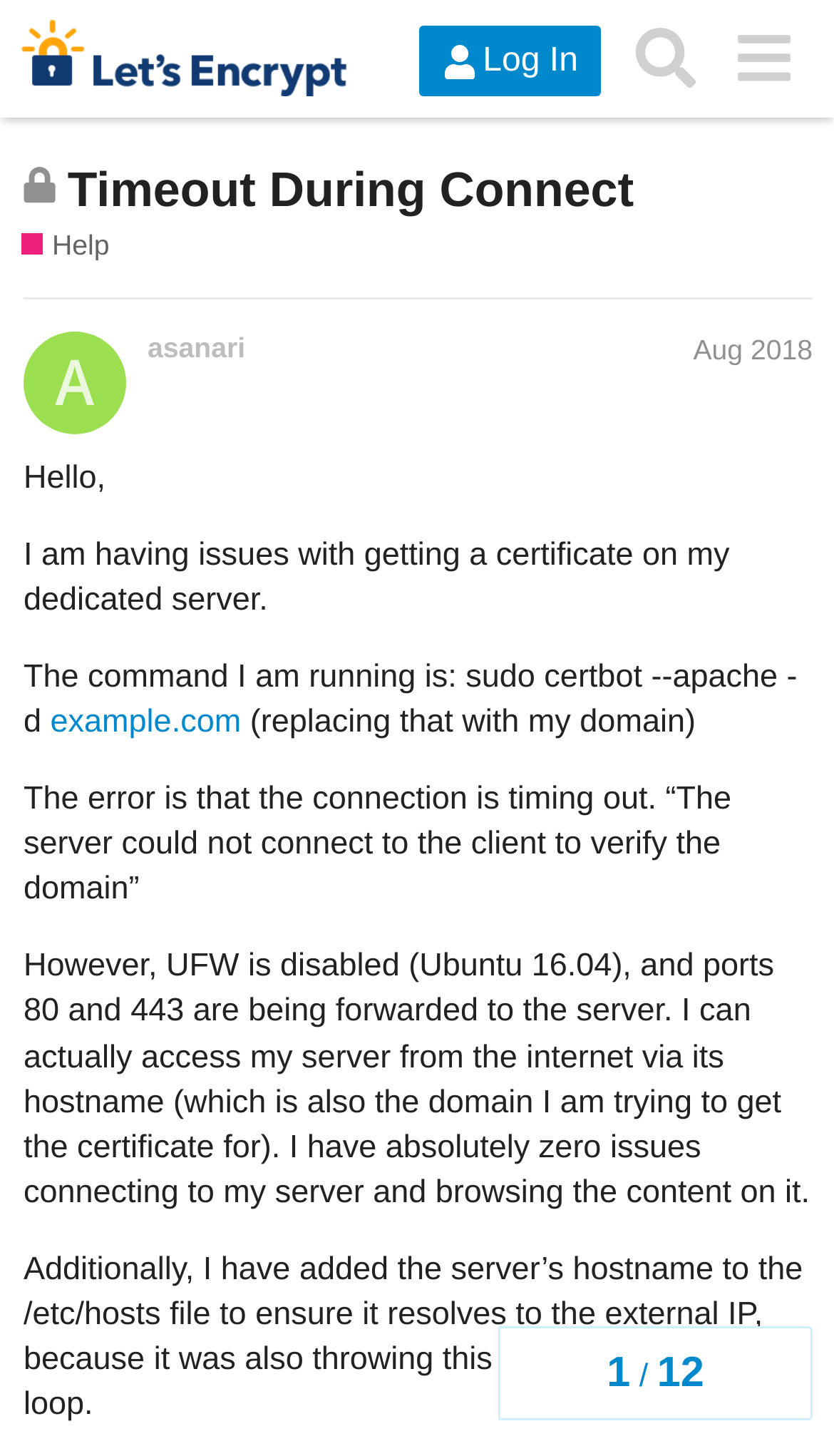Using the element description: "title="Summer Qiu"", determine the bounding box coordinates for the specified UI element. The coordinates should be four float numbers between 0 and 1, [left, top, right, bottom].

None